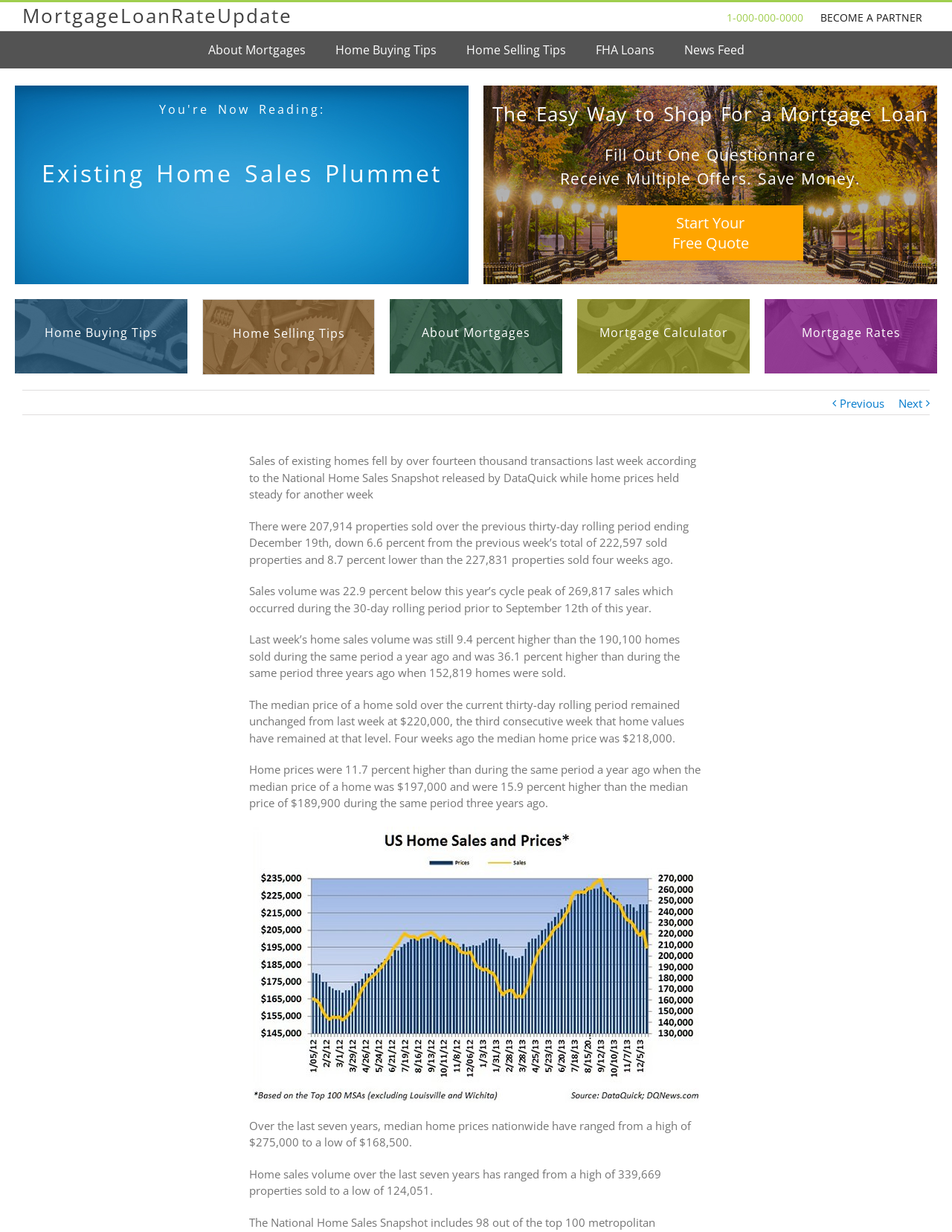Please determine the bounding box coordinates of the area that needs to be clicked to complete this task: 'Click on 'About Mortgages''. The coordinates must be four float numbers between 0 and 1, formatted as [left, top, right, bottom].

[0.218, 0.026, 0.352, 0.056]